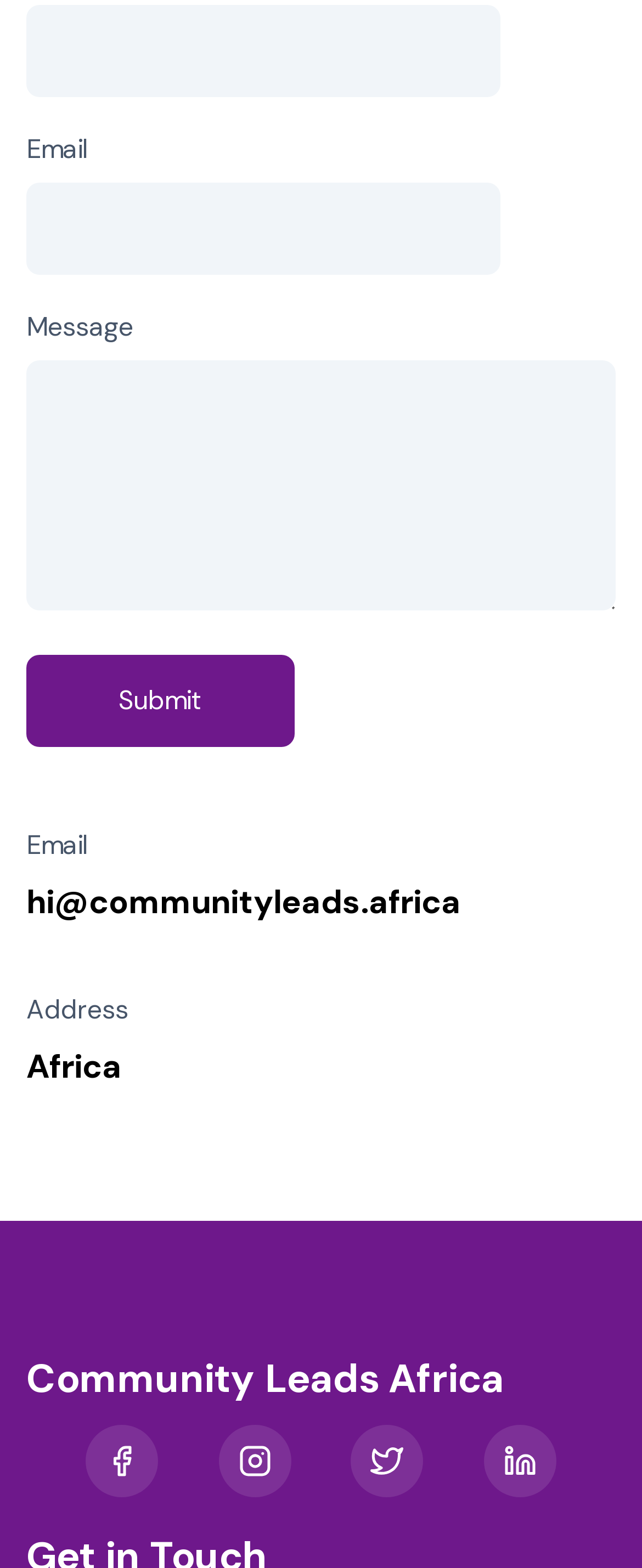Please find the bounding box coordinates in the format (top-left x, top-left y, bottom-right x, bottom-right y) for the given element description. Ensure the coordinates are floating point numbers between 0 and 1. Description: parent_node: Message name="message"

[0.041, 0.23, 0.959, 0.39]